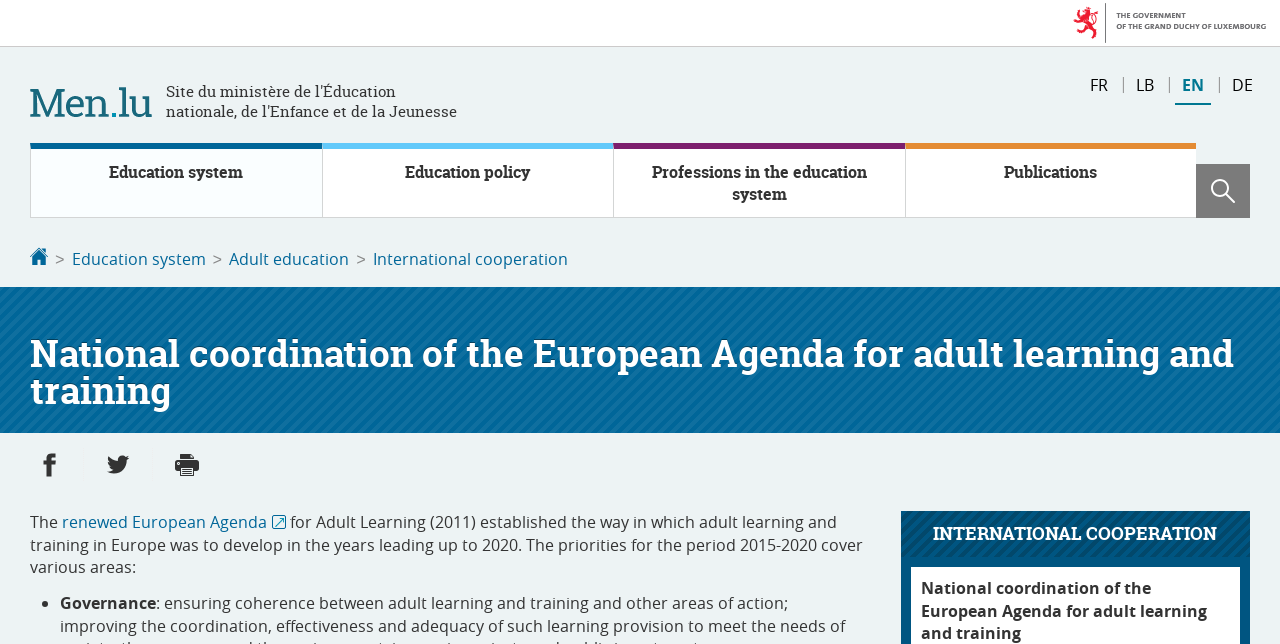Extract the bounding box coordinates for the HTML element that matches this description: "Print". The coordinates should be four float numbers between 0 and 1, i.e., [left, top, right, bottom].

[0.127, 0.695, 0.165, 0.746]